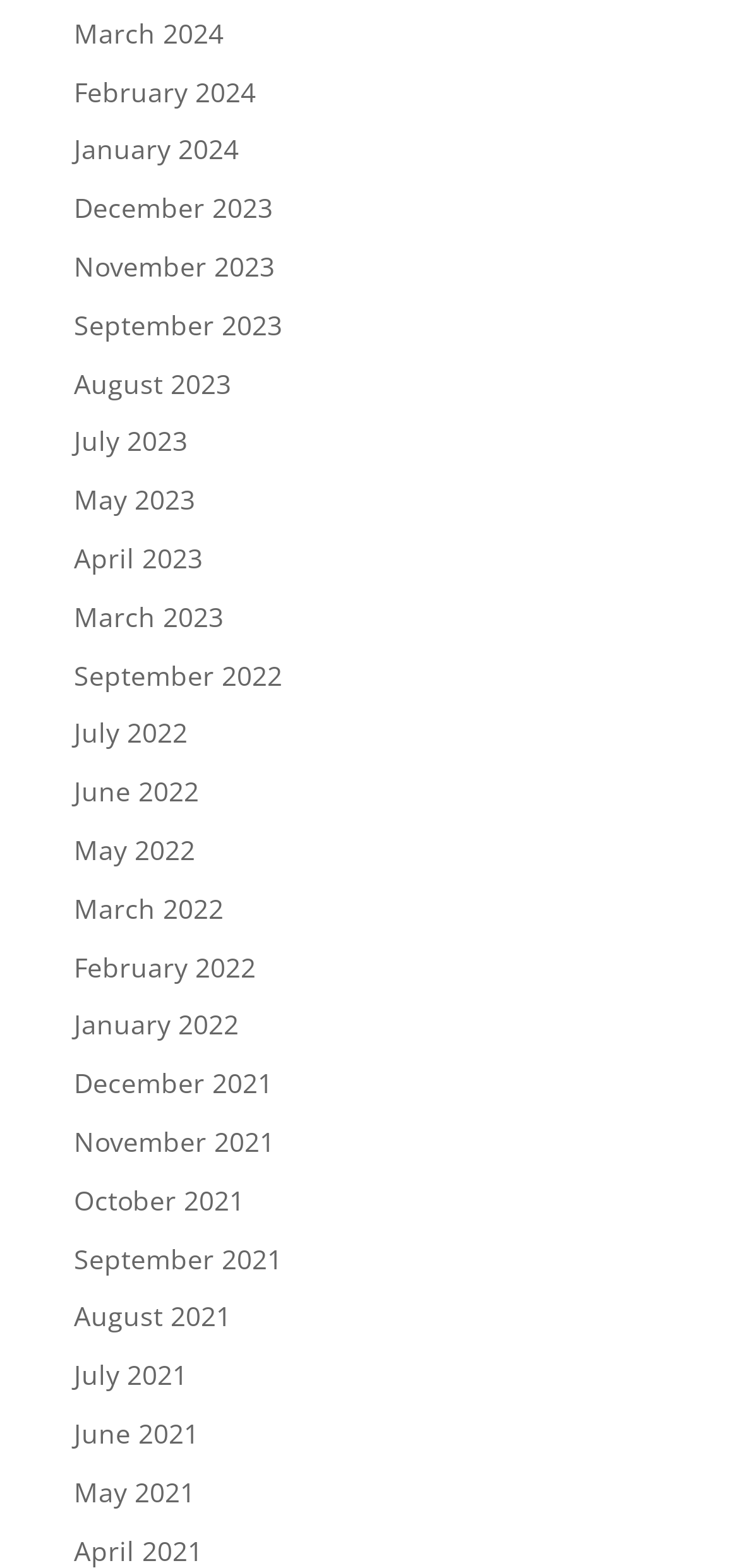Show me the bounding box coordinates of the clickable region to achieve the task as per the instruction: "browse September 2021".

[0.1, 0.791, 0.382, 0.814]